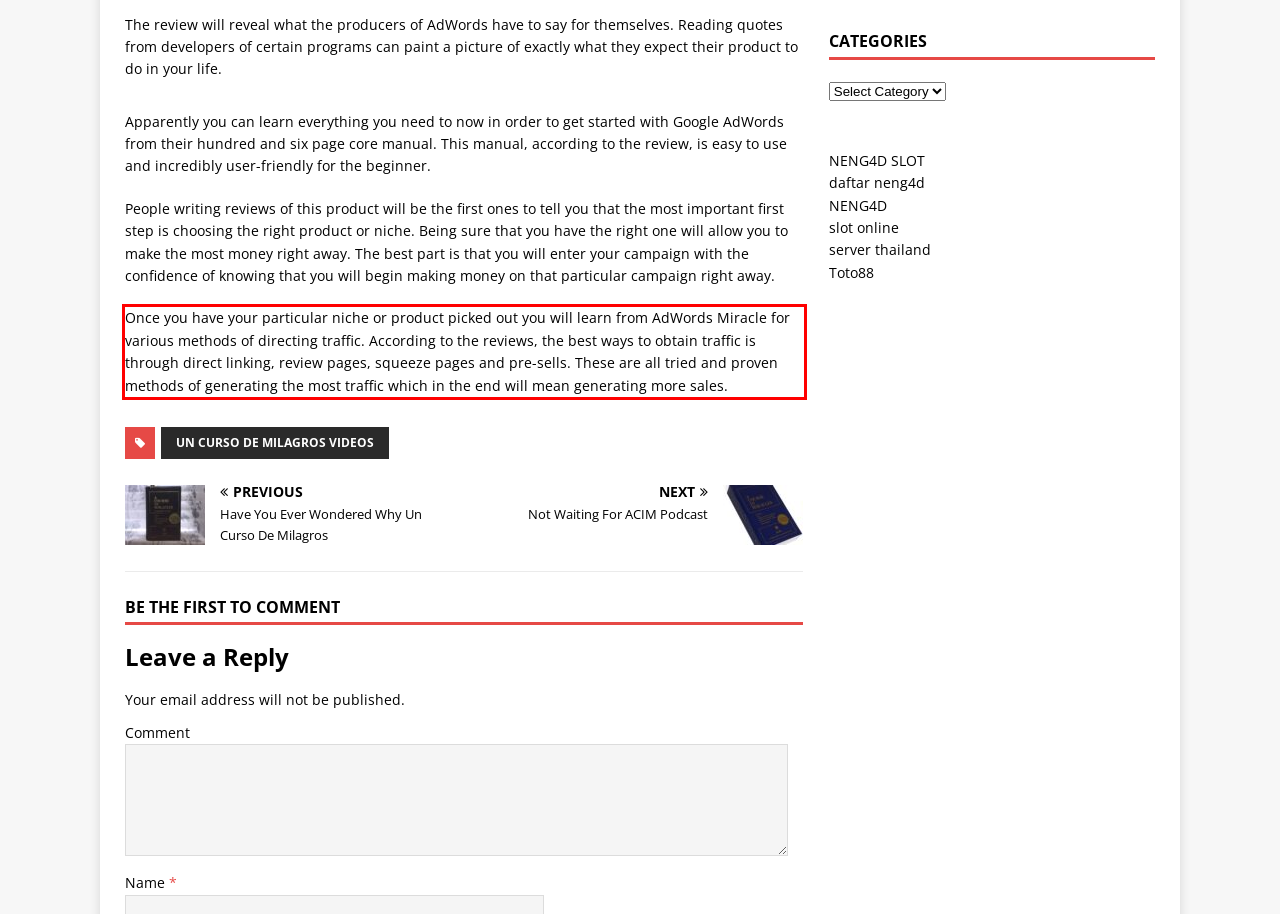You are given a screenshot with a red rectangle. Identify and extract the text within this red bounding box using OCR.

Once you have your particular niche or product picked out you will learn from AdWords Miracle for various methods of directing traffic. According to the reviews, the best ways to obtain traffic is through direct linking, review pages, squeeze pages and pre-sells. These are all tried and proven methods of generating the most traffic which in the end will mean generating more sales.